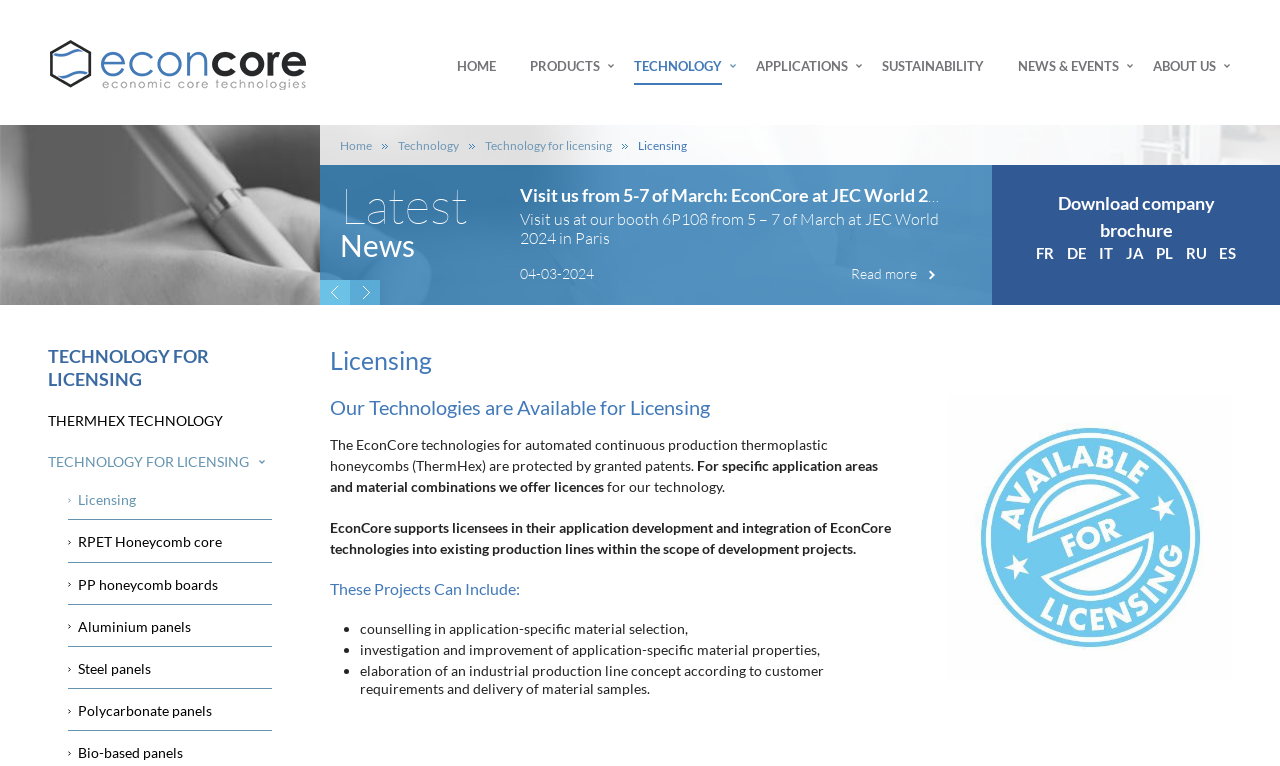What is the company name on the logo?
Identify the answer in the screenshot and reply with a single word or phrase.

EconCore